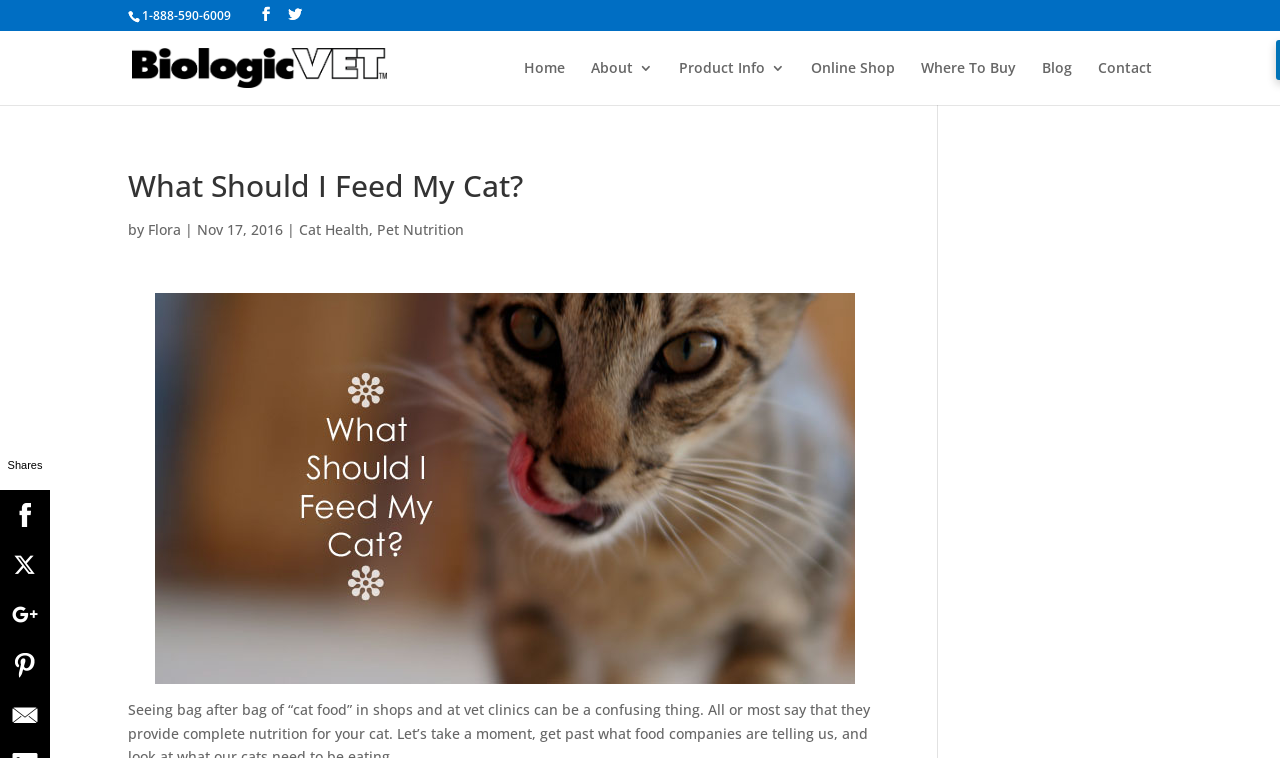How many social media links are at the bottom of the page?
Kindly offer a detailed explanation using the data available in the image.

I found the social media links by looking at the bottom of the page, where I saw five link elements with images of Facebook, X, Google+, Pinterest, and Email.